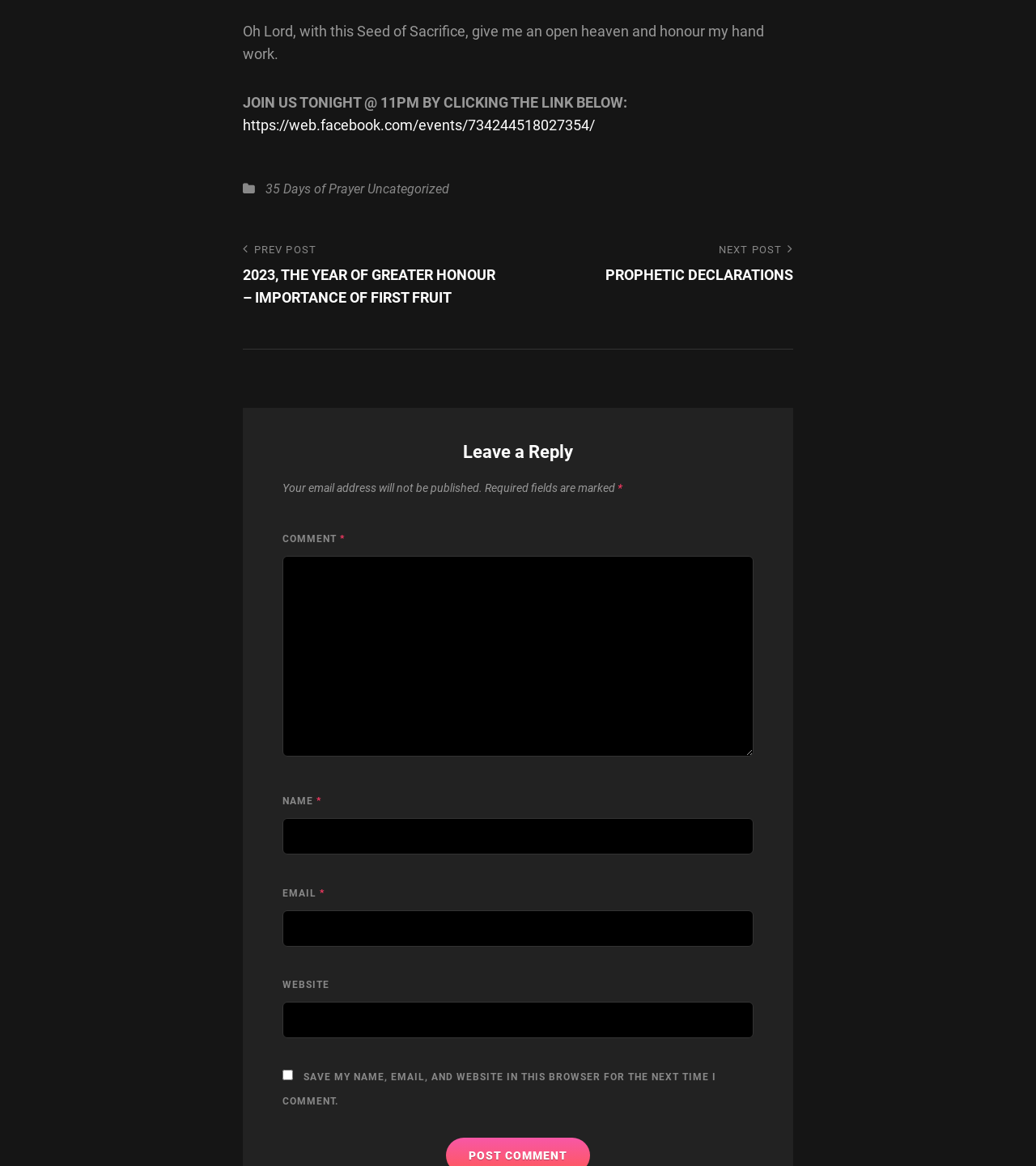Answer this question using a single word or a brief phrase:
What is the event mentioned in the webpage?

Facebook event